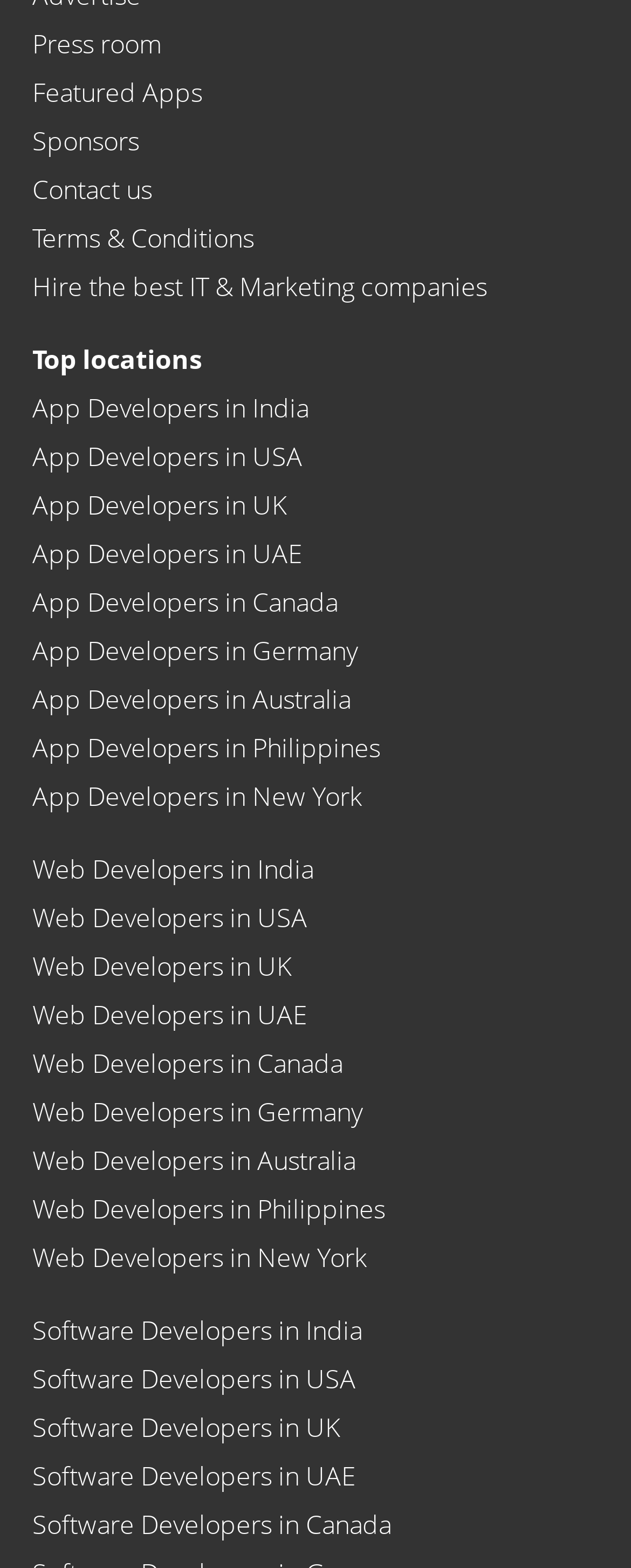Using the description "App Developers in New York", locate and provide the bounding box of the UI element.

[0.051, 0.496, 0.587, 0.519]